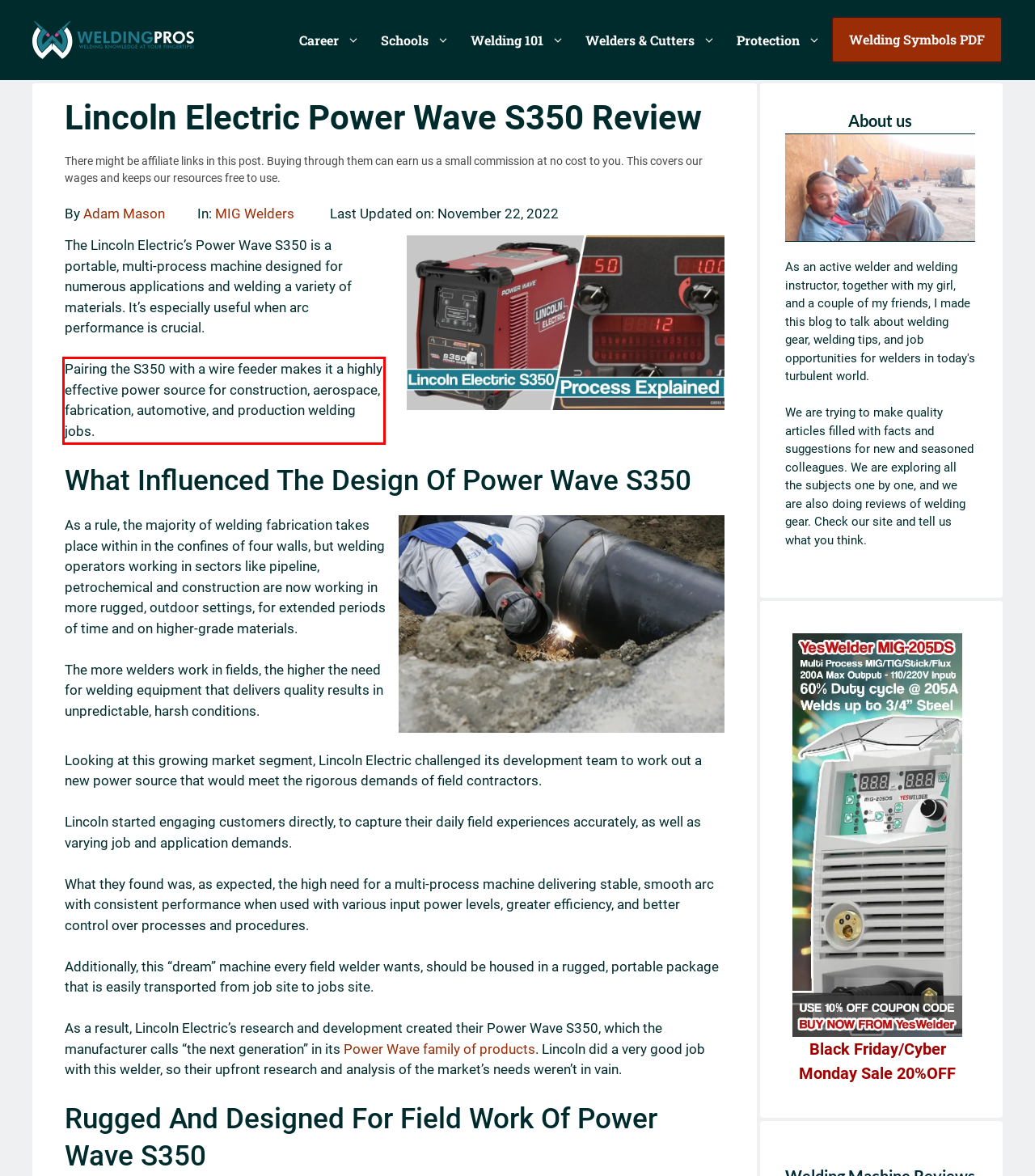The screenshot you have been given contains a UI element surrounded by a red rectangle. Use OCR to read and extract the text inside this red rectangle.

Pairing the S350 with a wire feeder makes it a highly effective power source for construction, aerospace, fabrication, automotive, and production welding jobs.